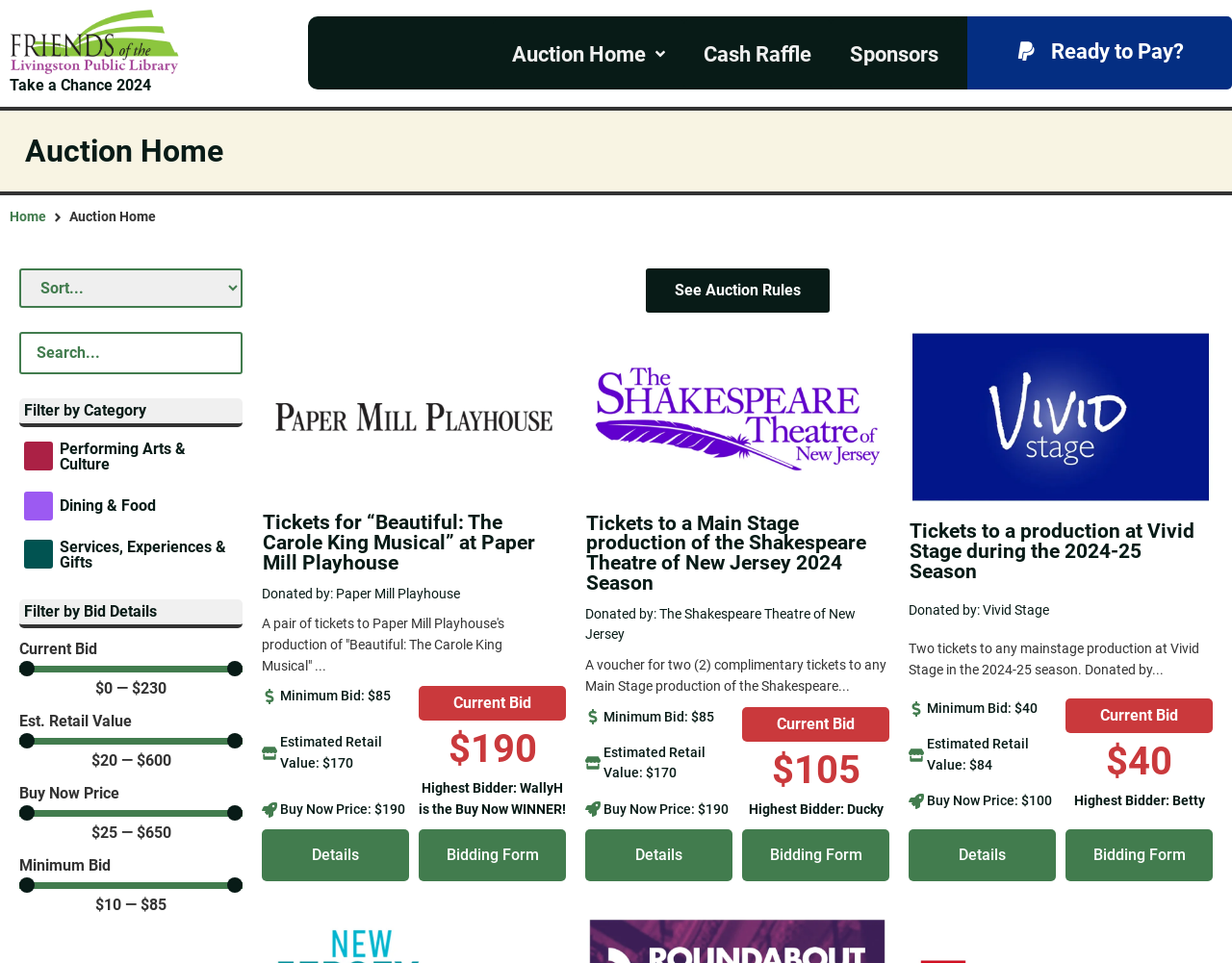Can you pinpoint the bounding box coordinates for the clickable element required for this instruction: "Search for something in the searchbox"? The coordinates should be four float numbers between 0 and 1, i.e., [left, top, right, bottom].

[0.016, 0.344, 0.197, 0.388]